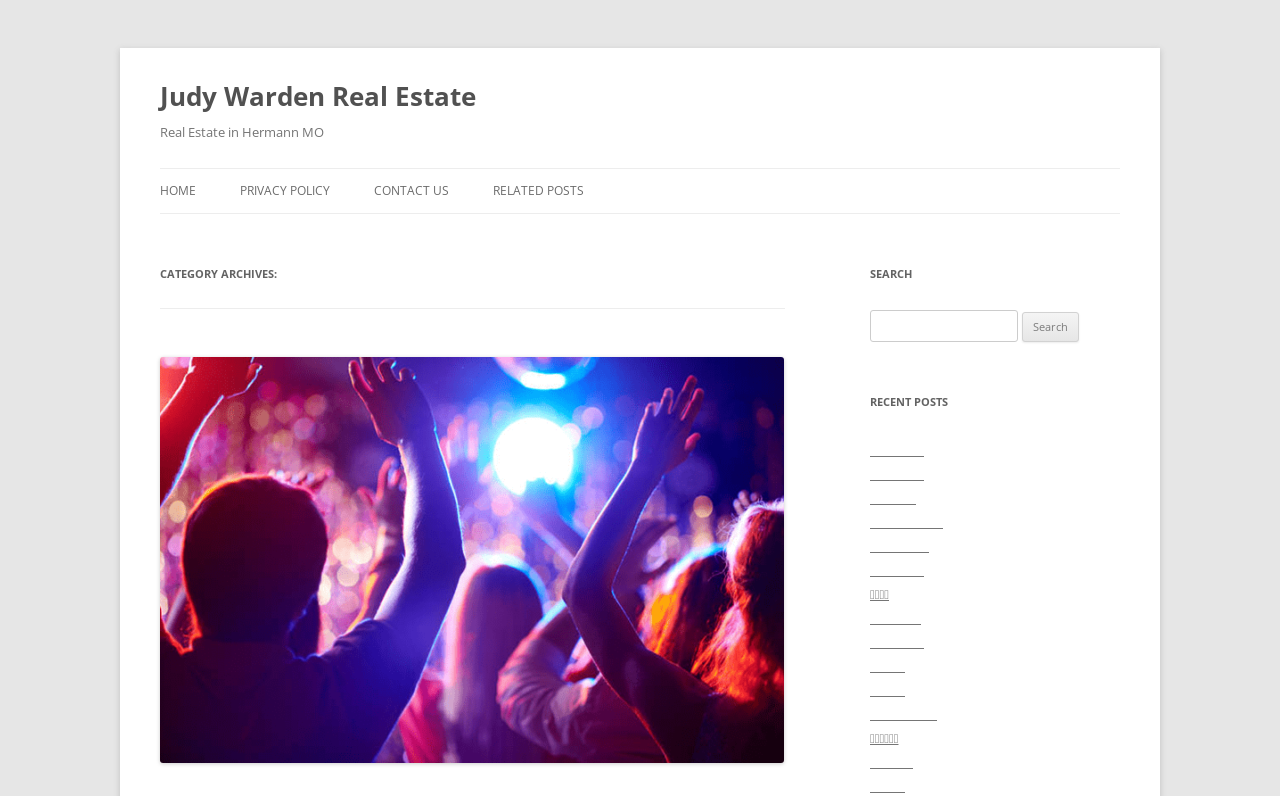Locate the bounding box coordinates of the clickable region to complete the following instruction: "Click on 여우 알바 구인."

[0.68, 0.554, 0.722, 0.577]